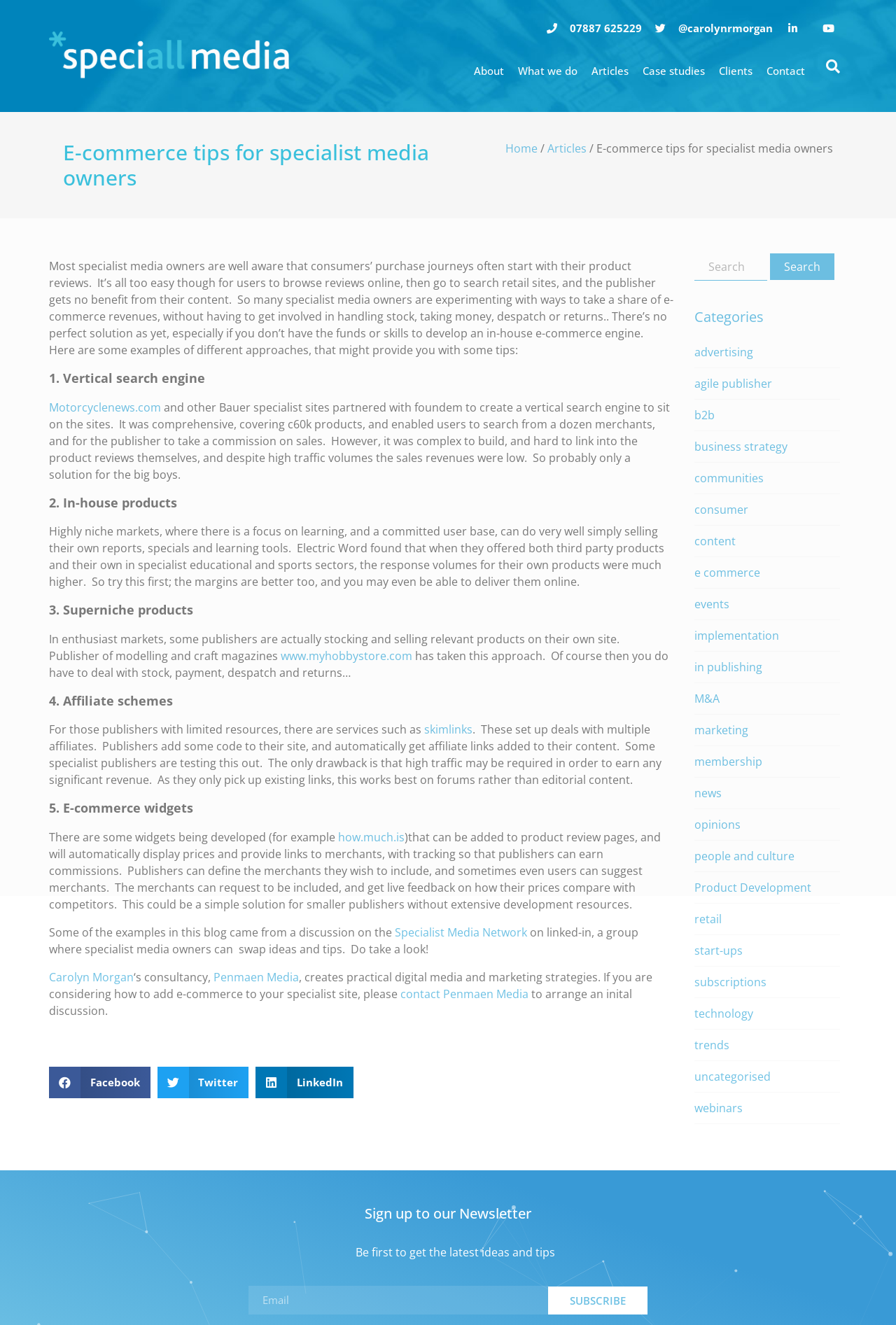Determine the bounding box for the described UI element: "Case studies".

[0.709, 0.043, 0.794, 0.064]